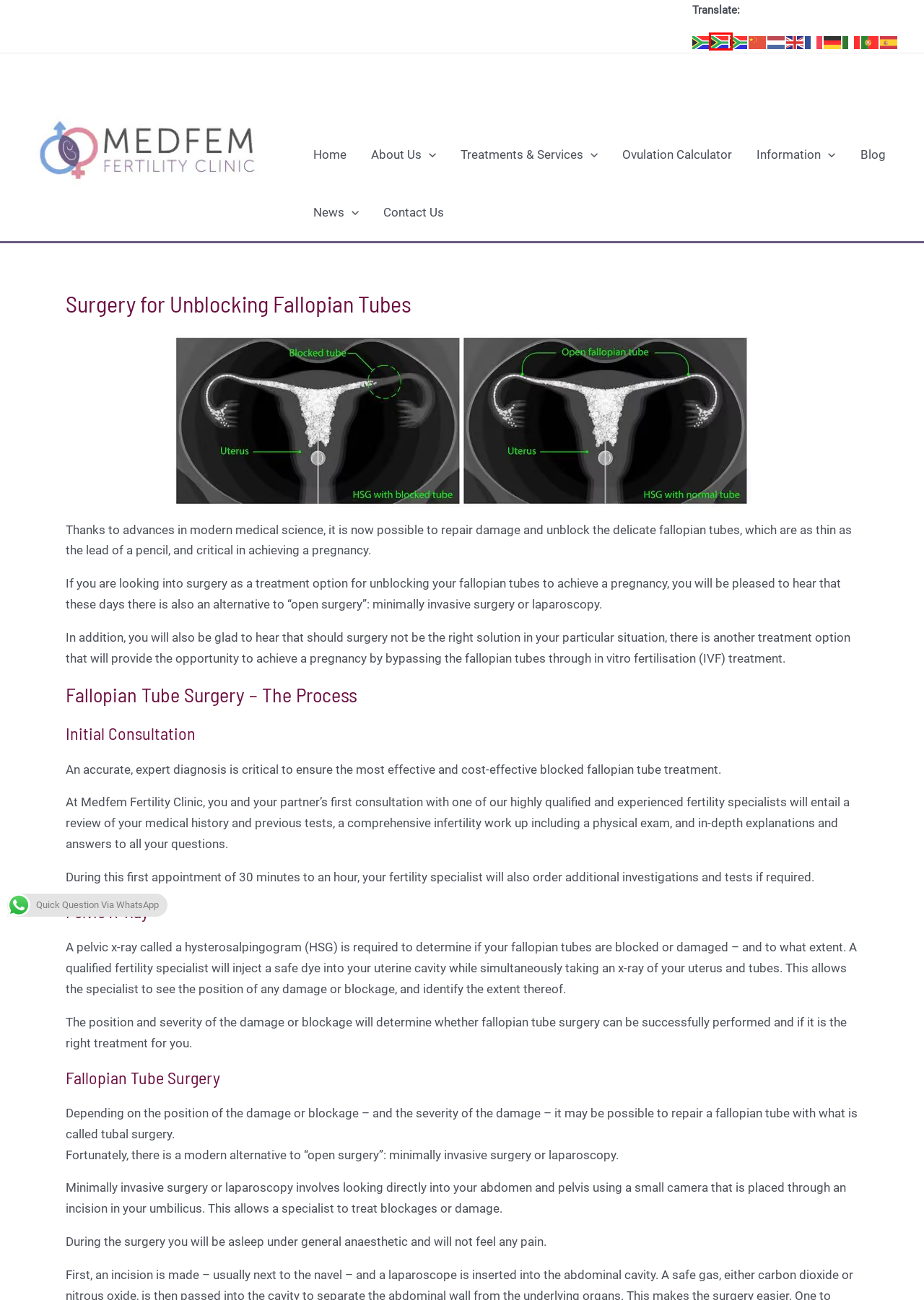You have a screenshot showing a webpage with a red bounding box highlighting an element. Choose the webpage description that best fits the new webpage after clicking the highlighted element. The descriptions are:
A. Home - Medfem - Fertility Clinic Sandton
B. Utyando lokungavuli kweTubopian Tubes
C. Cirurgia para desbloquear as trompas de falópio
D. Chirurgie vir die ontblokkering van fallopiese buise
E. 输卵管通畅手术
F. News- Medfem - Fertility Clinic Sandton
G. Treatments & Services- Medfem - Fertility Clinic Sandton
H. Cirugía para desbloquear las trompas de Falopio

B